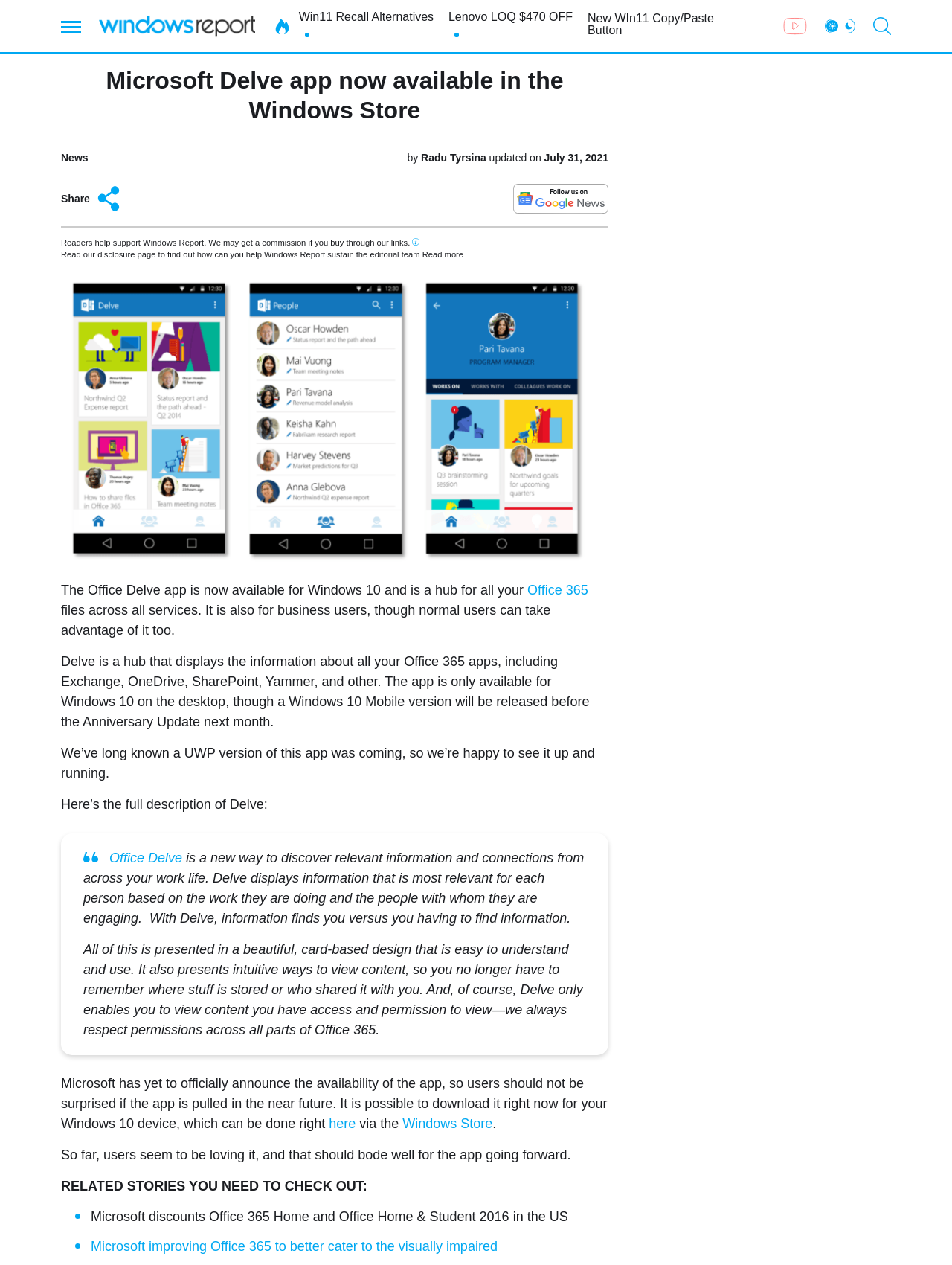Can you show the bounding box coordinates of the region to click on to complete the task described in the instruction: "Share this article"?

[0.064, 0.145, 0.13, 0.169]